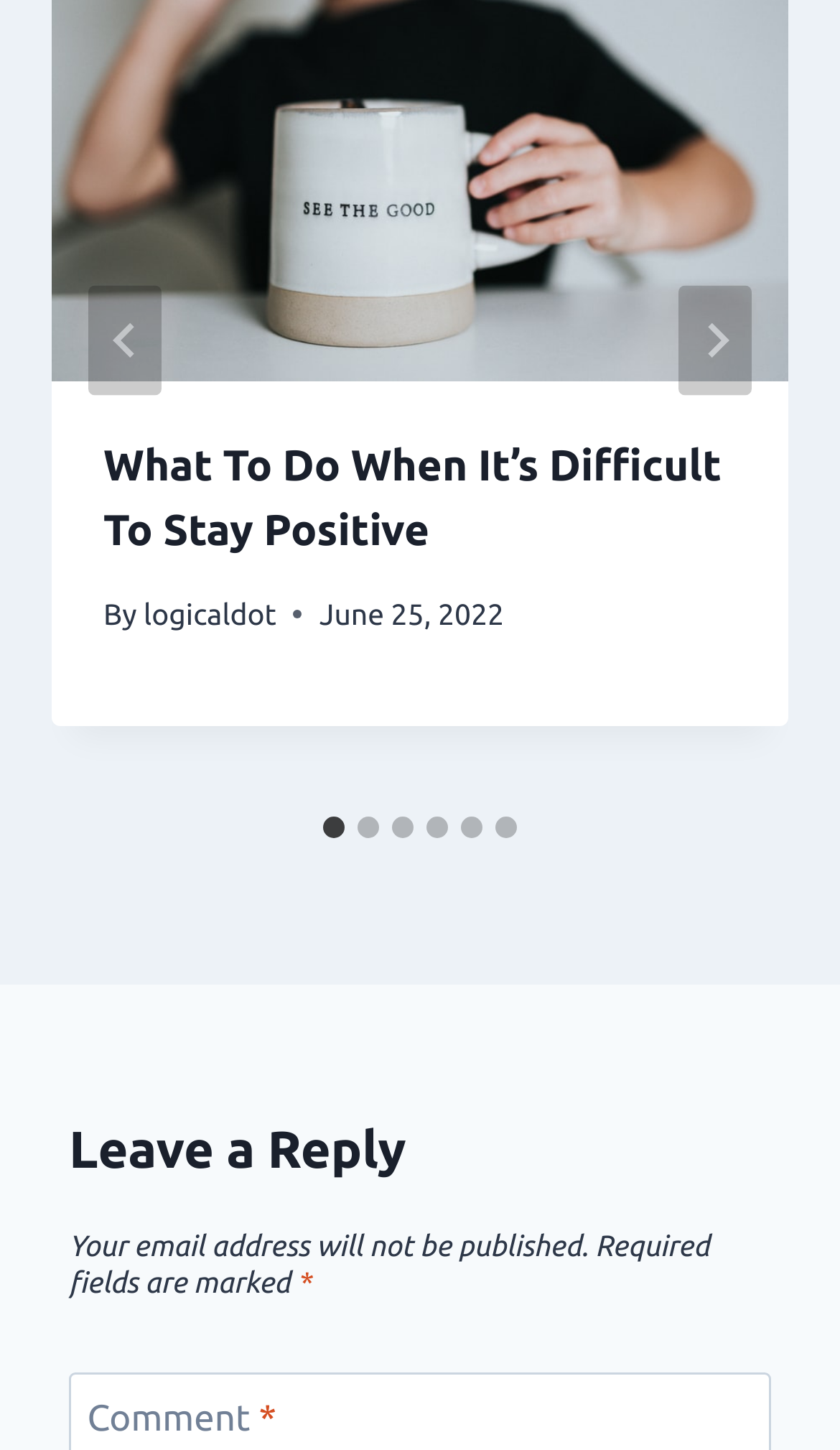Locate the bounding box coordinates of the clickable part needed for the task: "Select slide 2".

[0.426, 0.564, 0.451, 0.578]